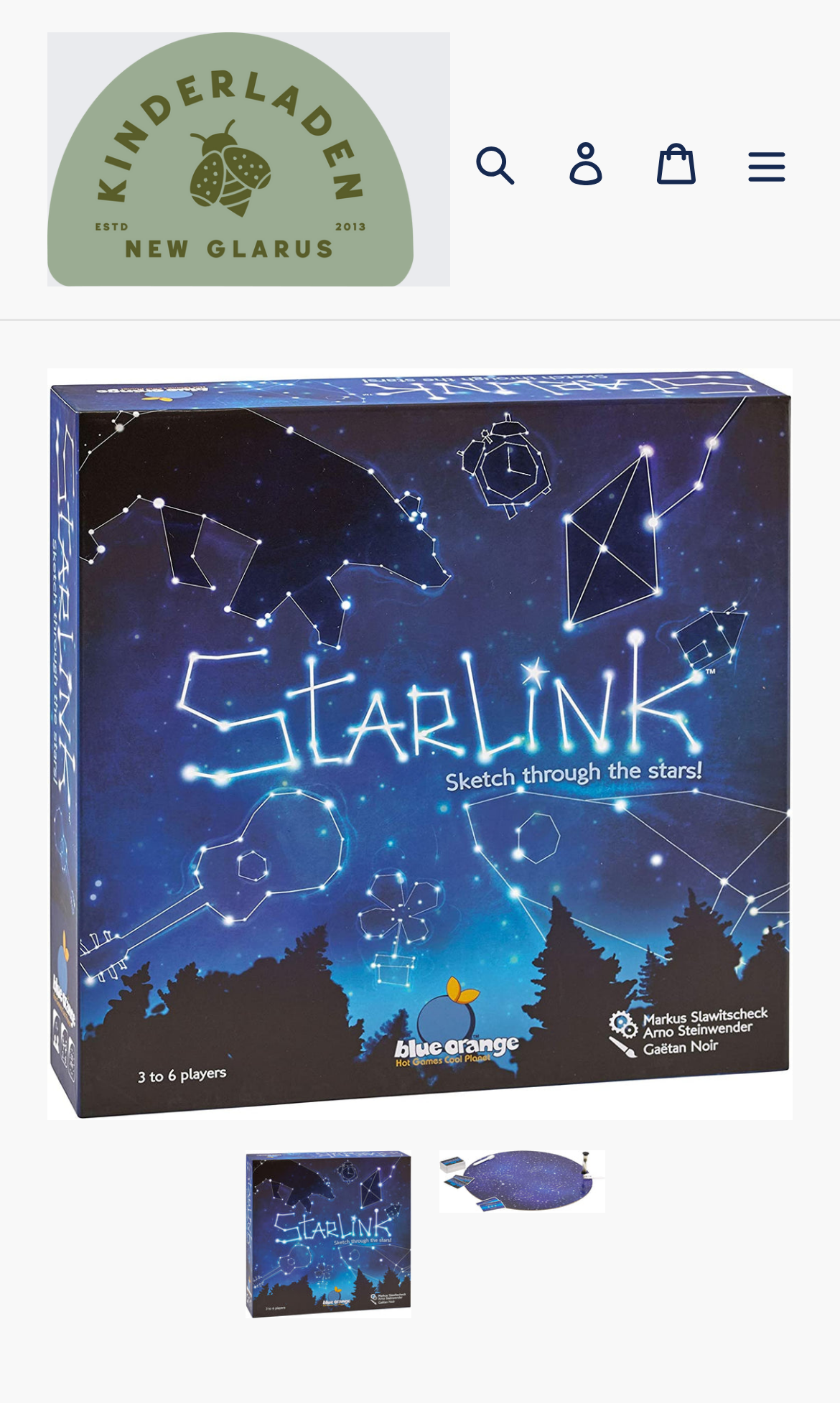Respond to the following query with just one word or a short phrase: 
What is the purpose of the button at the top right corner?

Menu